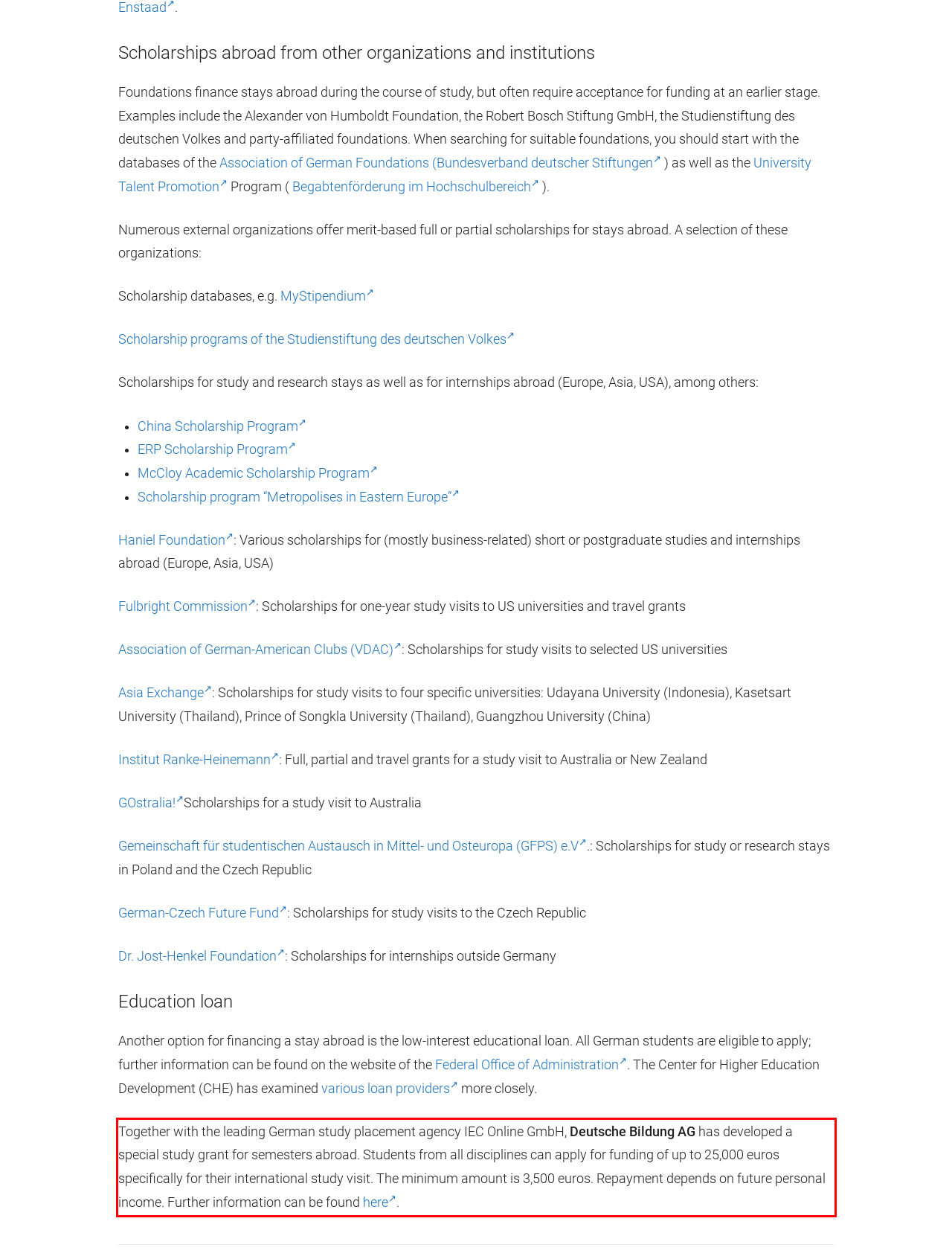Please look at the screenshot provided and find the red bounding box. Extract the text content contained within this bounding box.

Together with the leading German study placement agency IEC Online GmbH, Deutsche Bildung AG has developed a special study grant for semesters abroad. Students from all disciplines can apply for funding of up to 25,000 euros specifically for their international study visit. The minimum amount is 3,500 euros. Repayment depends on future personal income. Further information can be found here.